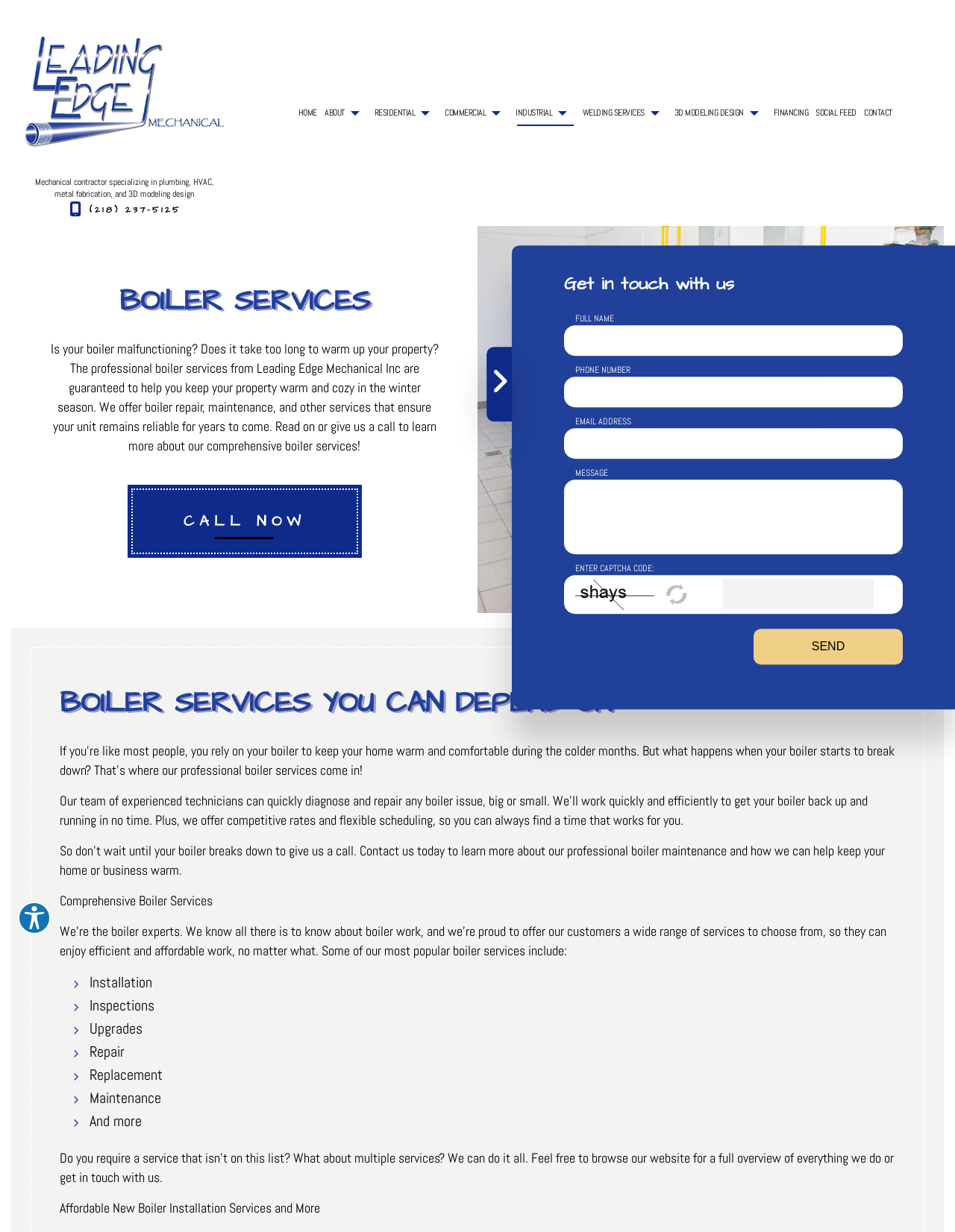Summarize the contents and layout of the webpage in detail.

The webpage is about Leading Edge Mechanical Inc, a mechanical contractor specializing in plumbing, HVAC, metal fabrication, and 3D modeling design. At the top, there is a heading with the company name and a logo image. Below it, there is a brief description of the company's services. 

To the right of the company name, there is a phone number with a font icon. 

The navigation menu is located at the top right corner, with links to various pages such as HOME, ABOUT, BLOG, FAQ, SERVICE AREAS, RESIDENTIAL, COMMERCIAL, and INDUSTRIAL. 

Below the navigation menu, there are three buttons: RESIDENTIAL, COMMERCIAL, and INDUSTRIAL. Each button has a list of links related to the respective service area. 

The main content of the webpage is about boiler services. There is a heading "BOILER SERVICES" followed by a paragraph describing the importance of boiler maintenance and the services offered by Leading Edge Mechanical Inc. 

Below the paragraph, there is a "CALL NOW" button. 

Further down, there is another heading "BOILER SERVICES YOU CAN DEPEND ON" followed by a subheading "Comprehensive Boiler Services". 

The webpage then lists the various boiler services offered, including installation, inspections, upgrades, repair, replacement, maintenance, and more. 

Finally, there is a paragraph encouraging visitors to explore the website for more information or to contact the company for services not listed.